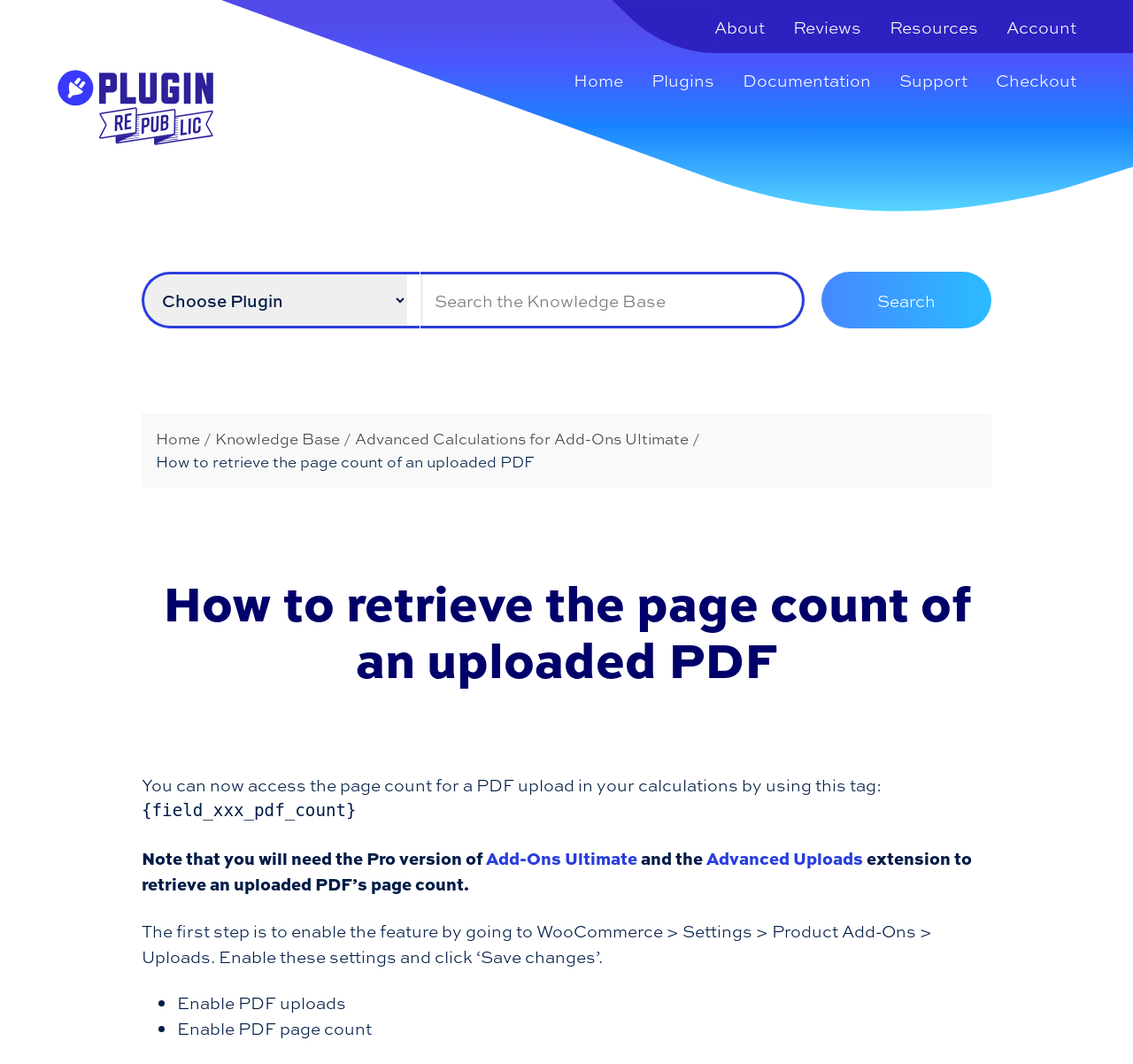Please pinpoint the bounding box coordinates for the region I should click to adhere to this instruction: "Click on the 'About' link".

[0.63, 0.013, 0.675, 0.037]